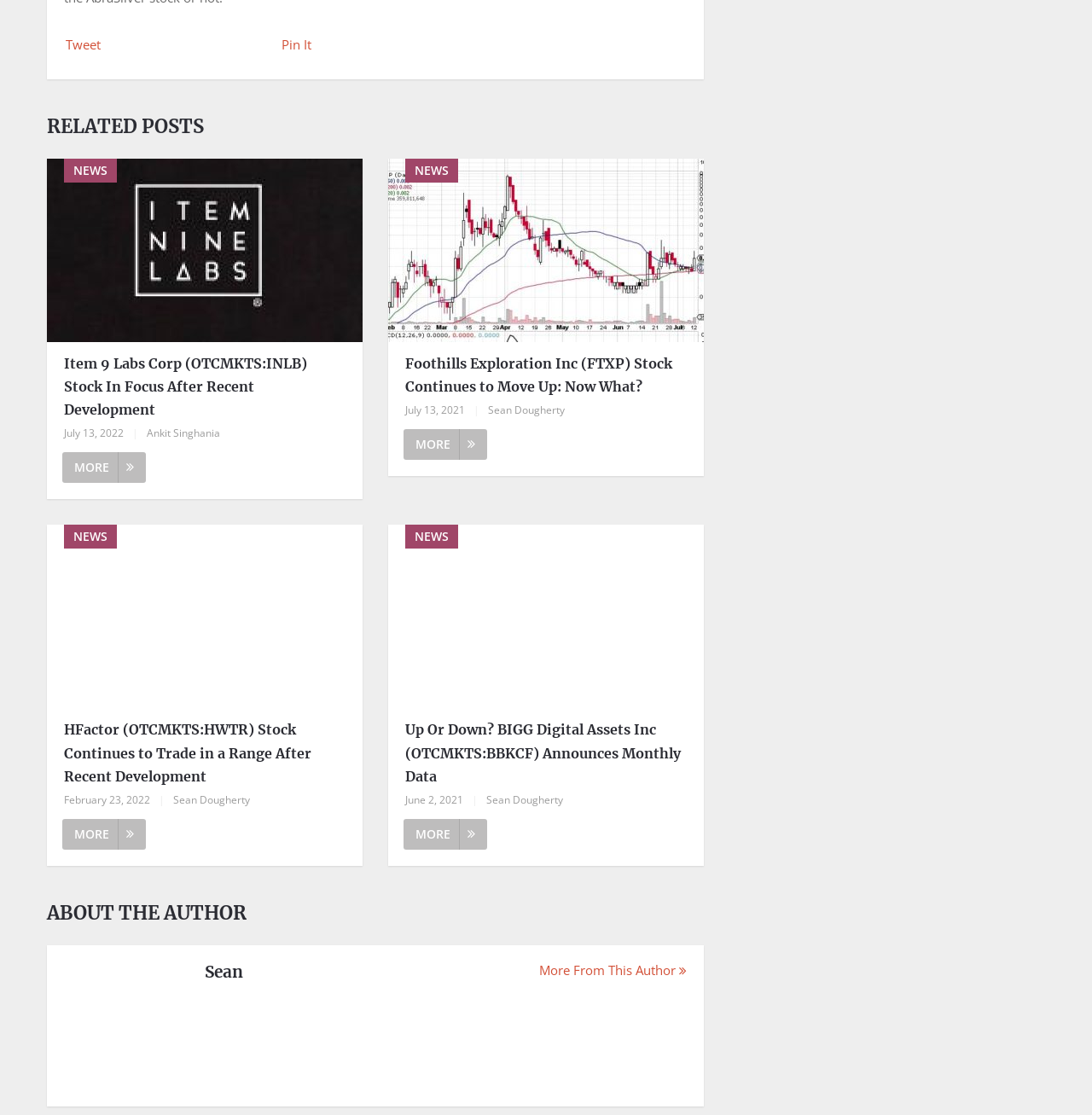Who is the author of the article 'Foothills Exploration Inc (FTXP) Stock Continues to Move Up: Now What?'?
Answer the question with a detailed and thorough explanation.

I found the article 'Foothills Exploration Inc (FTXP) Stock Continues to Move Up: Now What?' and looked for the author's name, which is Sean Dougherty.